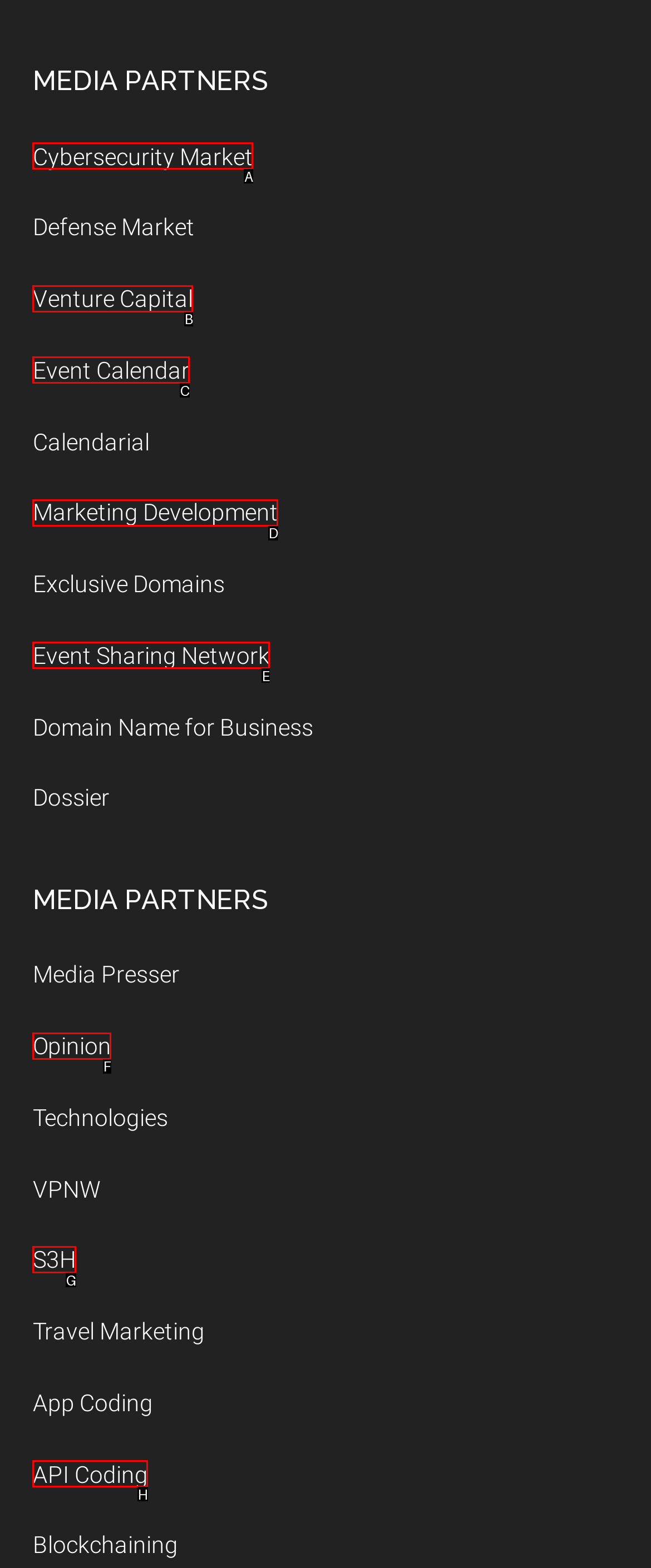Identify the HTML element that matches the description: Event Sharing Network. Provide the letter of the correct option from the choices.

E